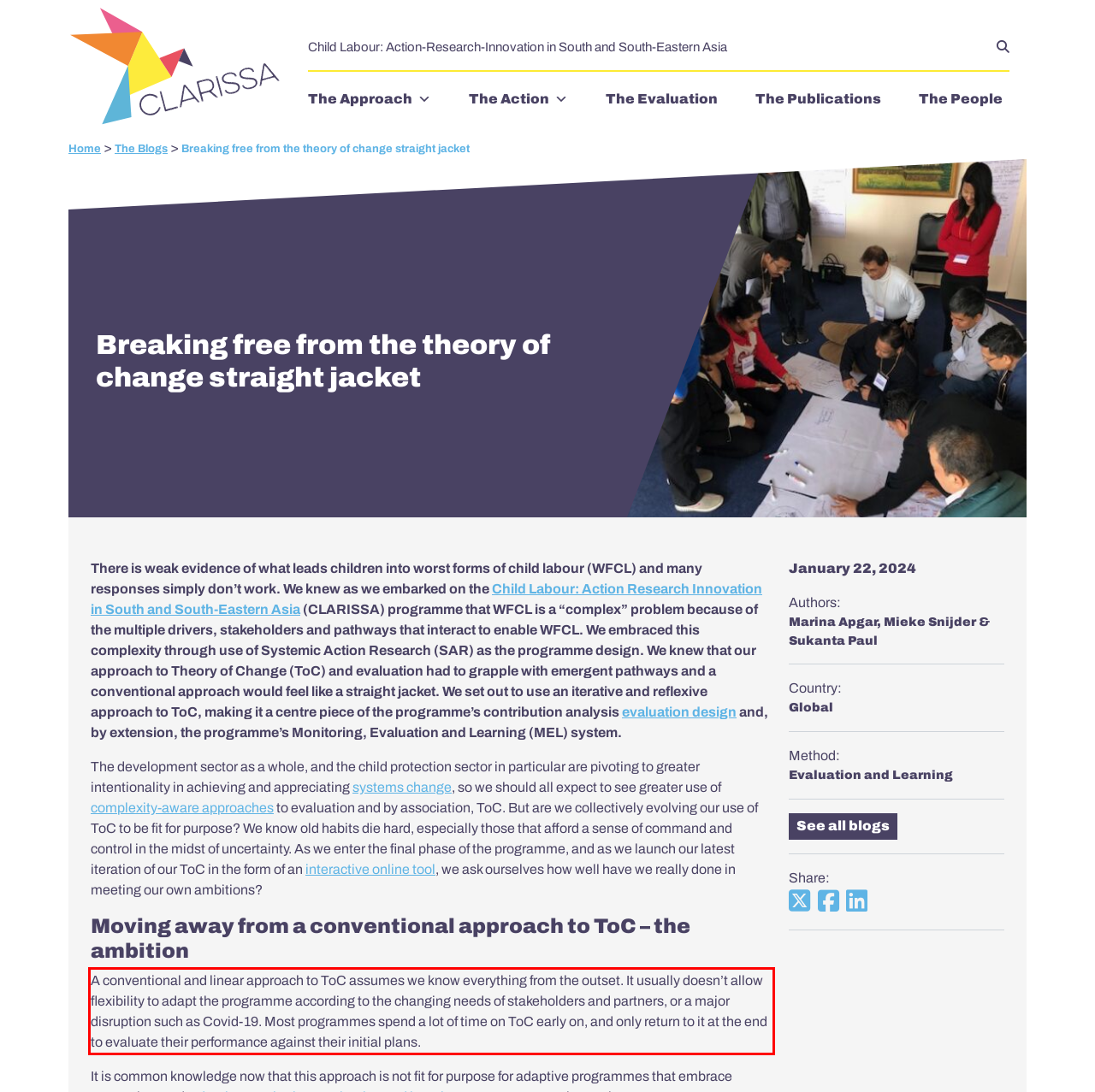Please analyze the provided webpage screenshot and perform OCR to extract the text content from the red rectangle bounding box.

A conventional and linear approach to ToC assumes we know everything from the outset. It usually doesn’t allow flexibility to adapt the programme according to the changing needs of stakeholders and partners, or a major disruption such as Covid-19. Most programmes spend a lot of time on ToC early on, and only return to it at the end to evaluate their performance against their initial plans.